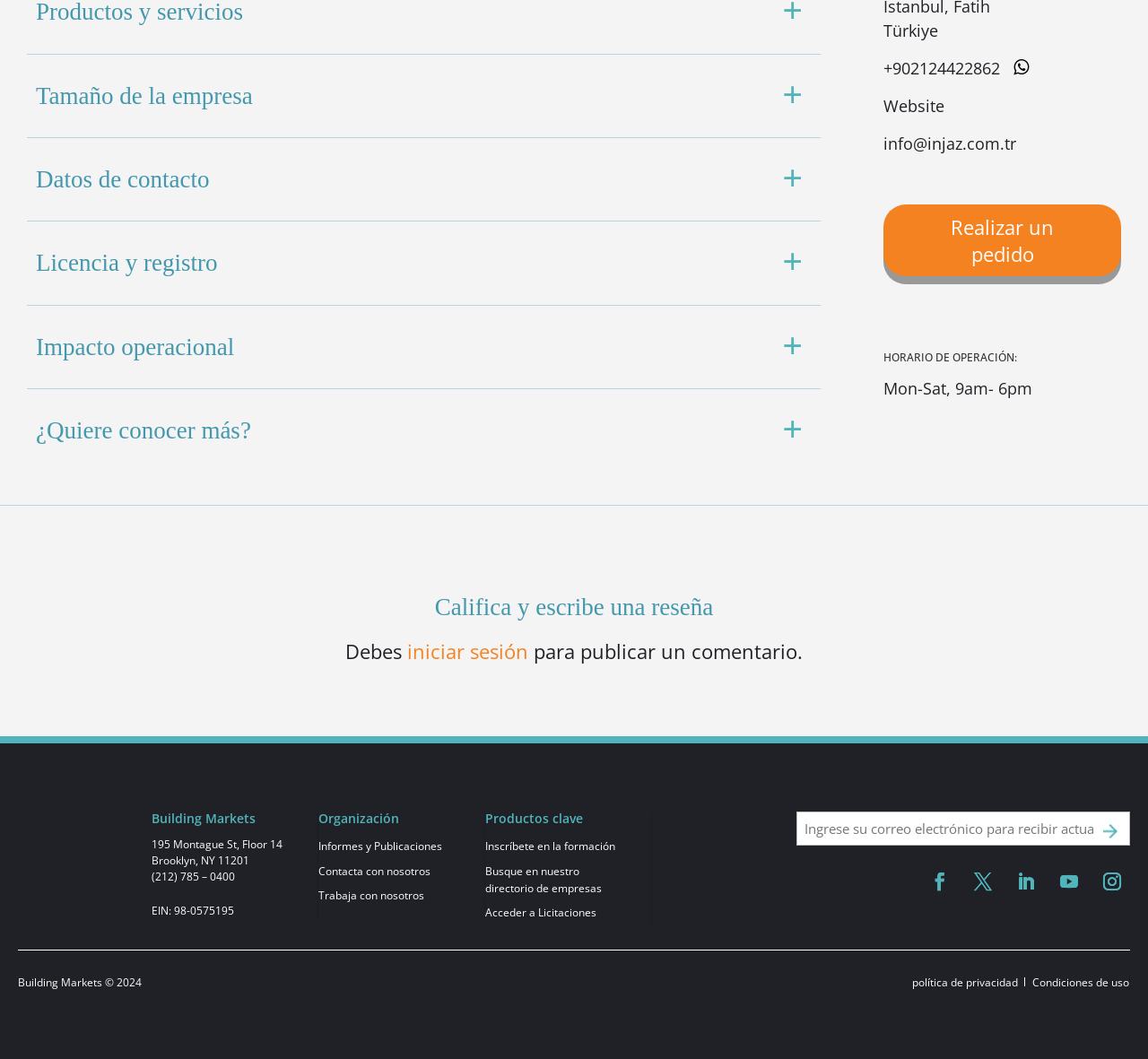Answer the question below with a single word or a brief phrase: 
What is the company's phone number?

(212) 785 – 0400